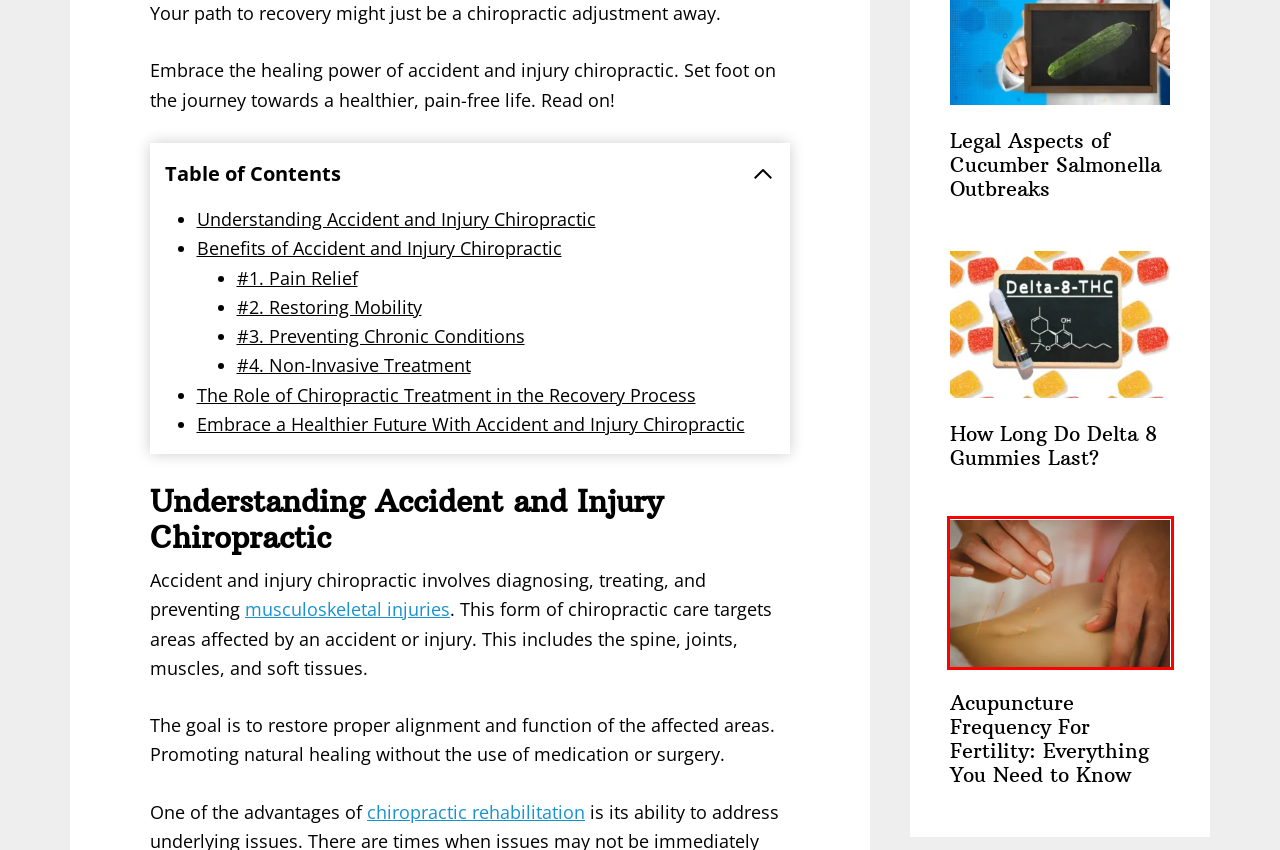You are given a screenshot of a webpage with a red rectangle bounding box. Choose the best webpage description that matches the new webpage after clicking the element in the bounding box. Here are the candidates:
A. Contact Us - CloudMineInc
B. Mental Health Archives - CloudMineInc
C. LifeStyle Archives - CloudMineInc
D. How Much Does A Chiropractor Cost? - CloudMineInc
E. Acupuncture Frequency For Fertility: Everything You Need to Know - CloudMineInc
F. How Long Do Delta 8 Gummies Last? - CloudMineInc
G. Differences Between Bone Pain And Muscle Pain?
H. About Us - CloudMineInc

E